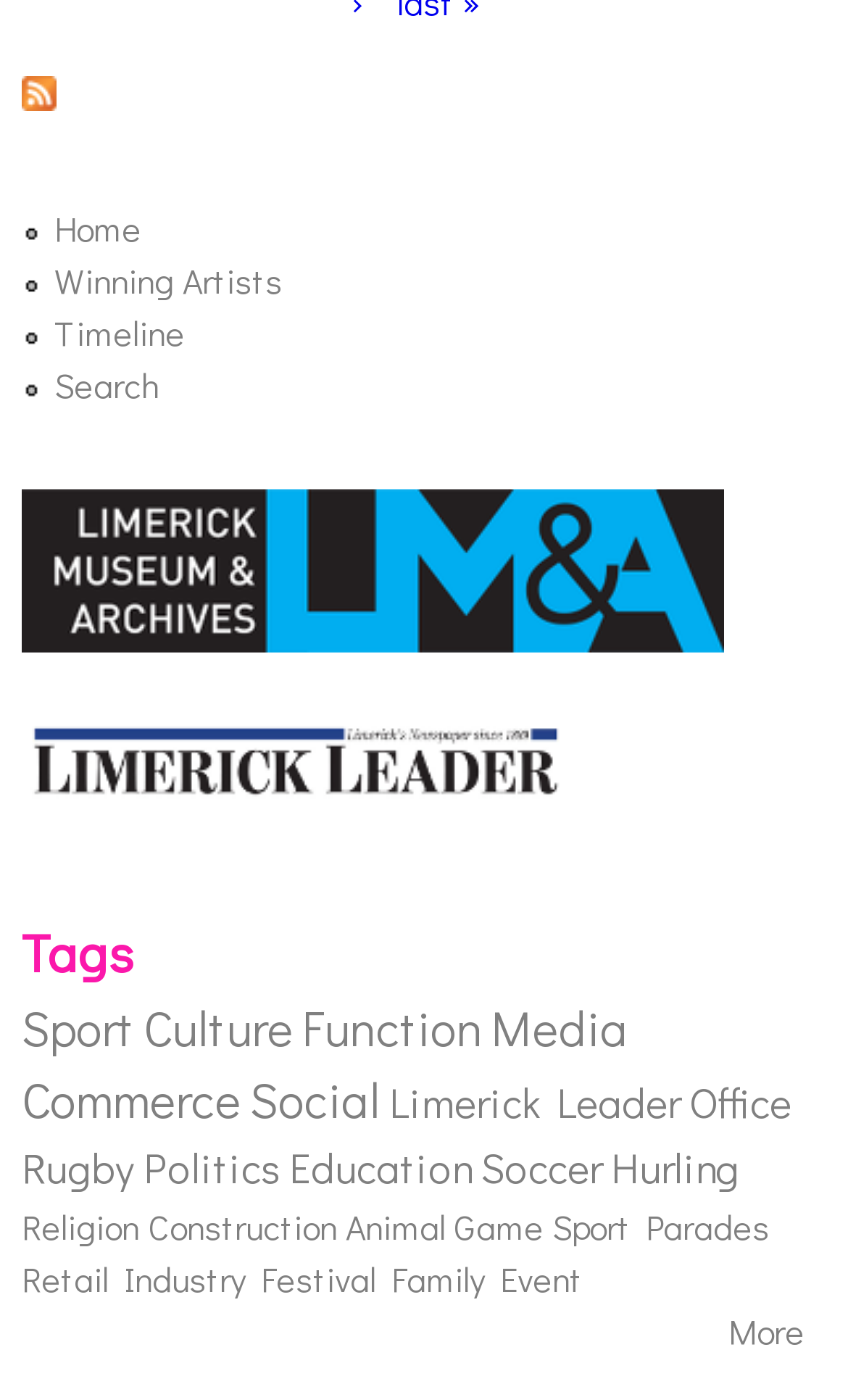How many sections of links are there on the webpage? Look at the image and give a one-word or short phrase answer.

3